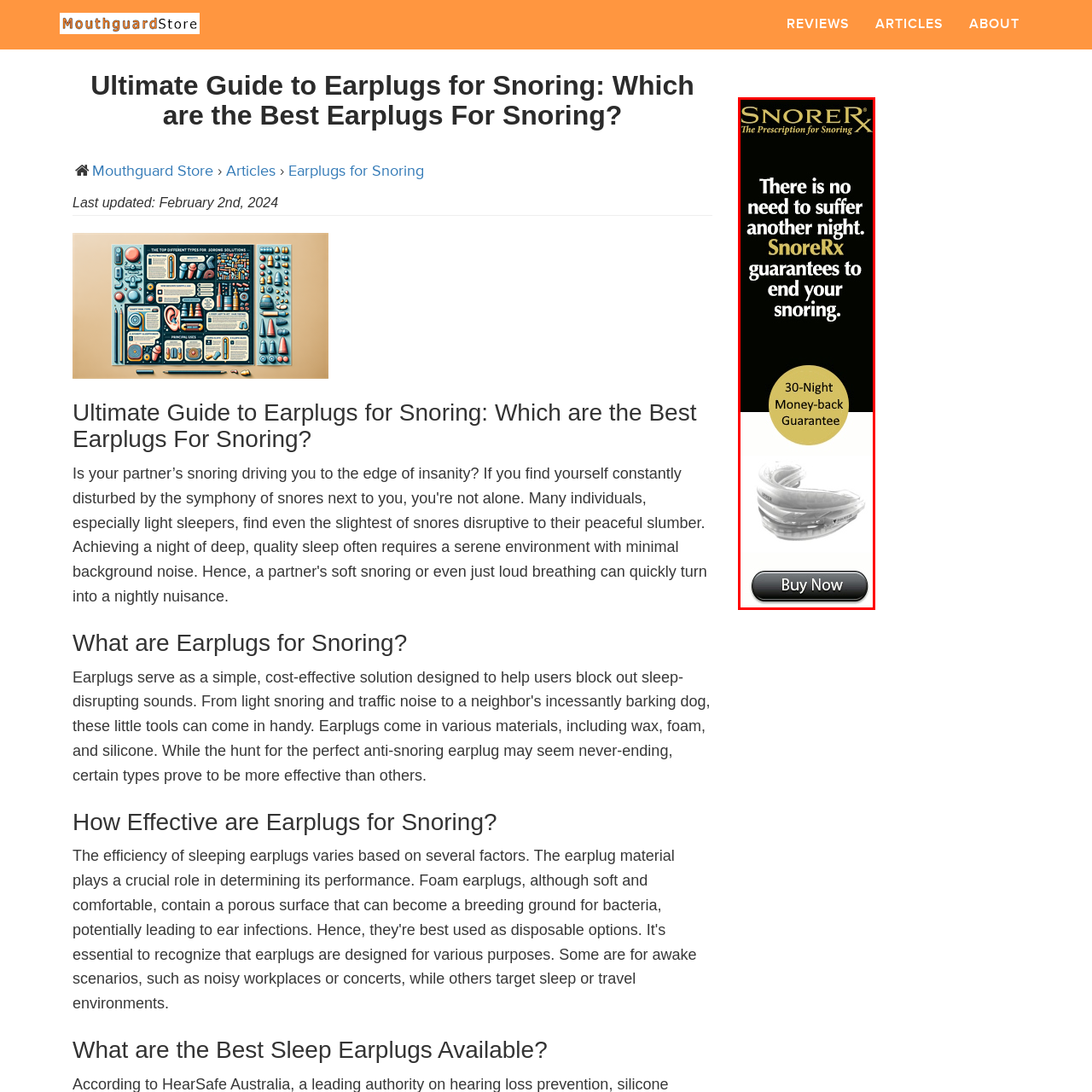What is the guarantee offered by SnoreRx?
Examine the image highlighted by the red bounding box and provide a thorough and detailed answer based on your observations.

The caption explicitly states that the circular logo emphasizes a '30-Night Money-back Guarantee', which indicates that SnoreRx offers a 30-night money-back guarantee to its customers.